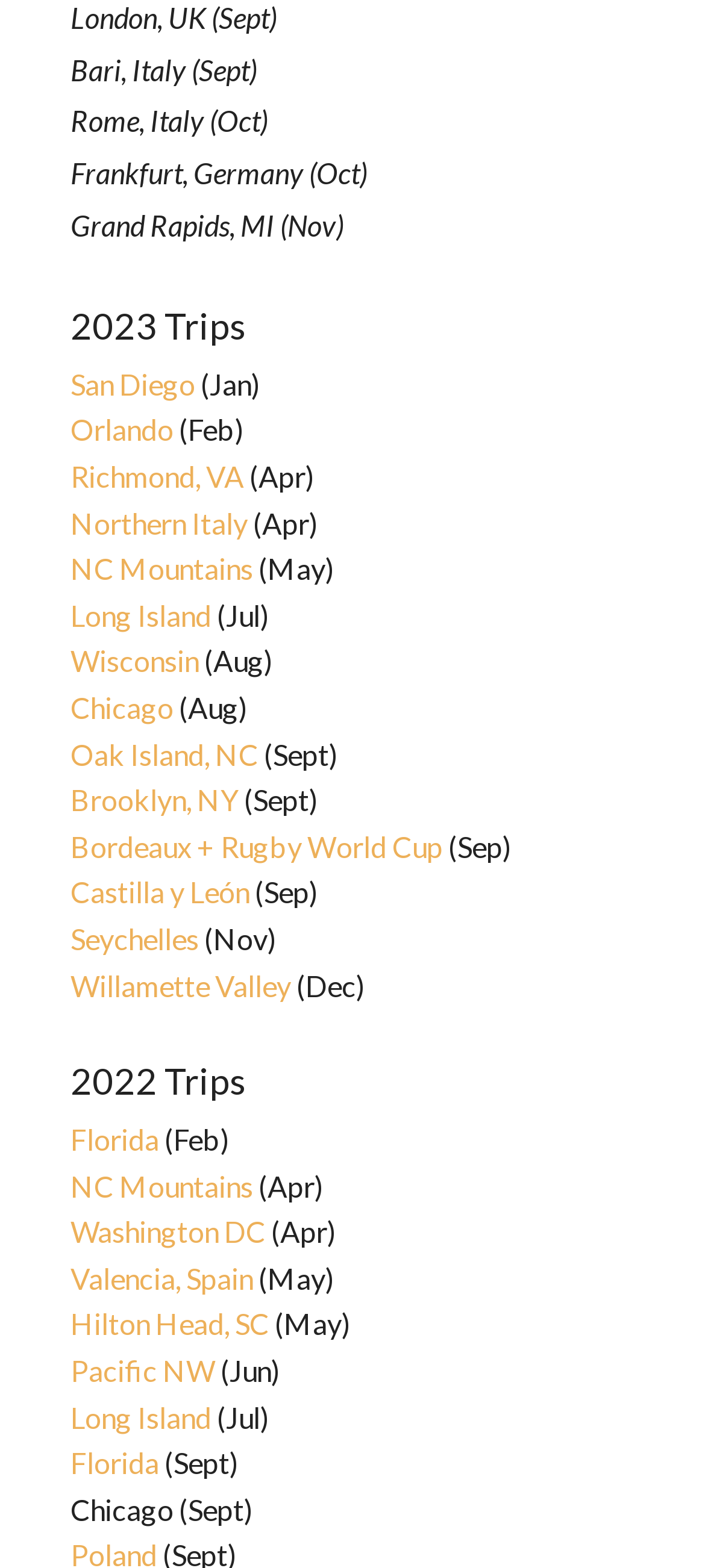Using the webpage screenshot and the element description Bordeaux + Rugby World Cup, determine the bounding box coordinates. Specify the coordinates in the format (top-left x, top-left y, bottom-right x, bottom-right y) with values ranging from 0 to 1.

[0.1, 0.528, 0.628, 0.55]